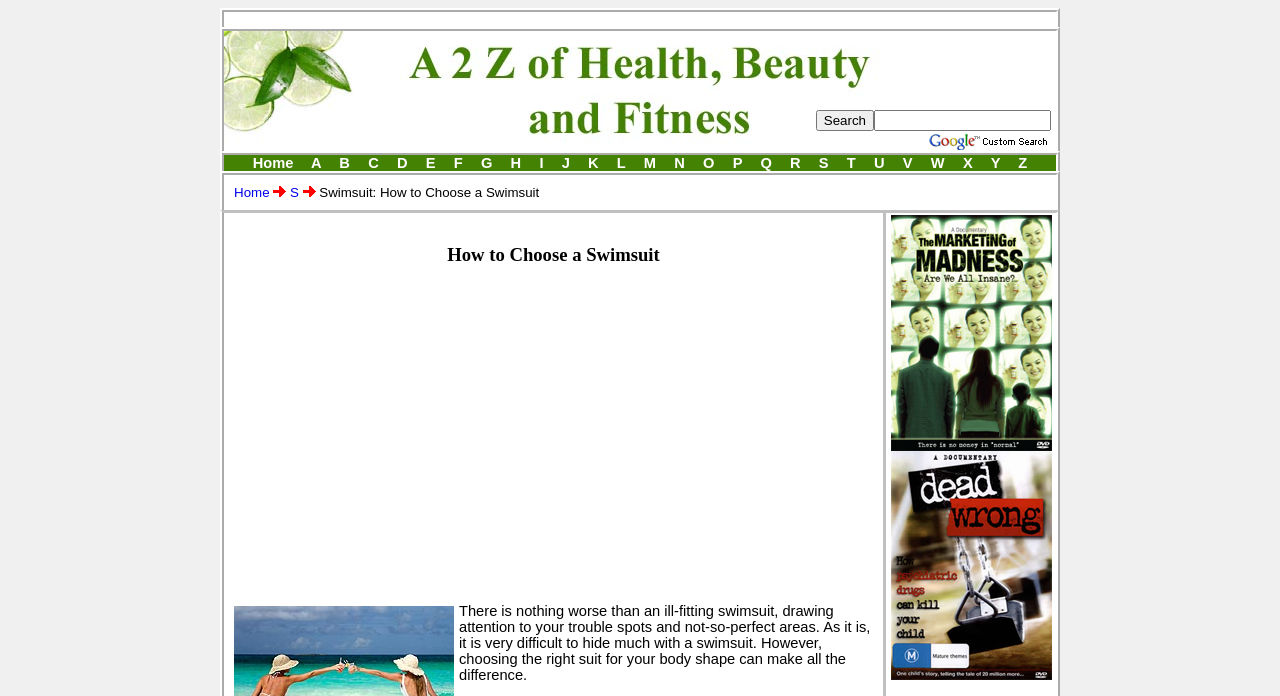Offer a detailed explanation of the webpage layout and contents.

The webpage is about "How to Choose a Swimsuit". At the top, there is an advertisement section. Below it, there is a search bar with a "Search" button and a textbox to input search queries. To the right of the search bar, there is a small image and a link.

Underneath, there is a navigation menu with links to different sections of the website, labeled from "A" to "Z". 

Following the navigation menu, there is a breadcrumb trail showing the current page's location in the website's hierarchy, with links to "Home", "S", and the current page "Swimsuit: How to Choose a Swimsuit". 

The main content of the webpage starts with a heading "How to Choose a Swimsuit". Below the heading, there is a large section of text that discusses the importance of choosing a well-fitting swimsuit for one's body shape. 

To the right of the main content, there is another advertisement section.